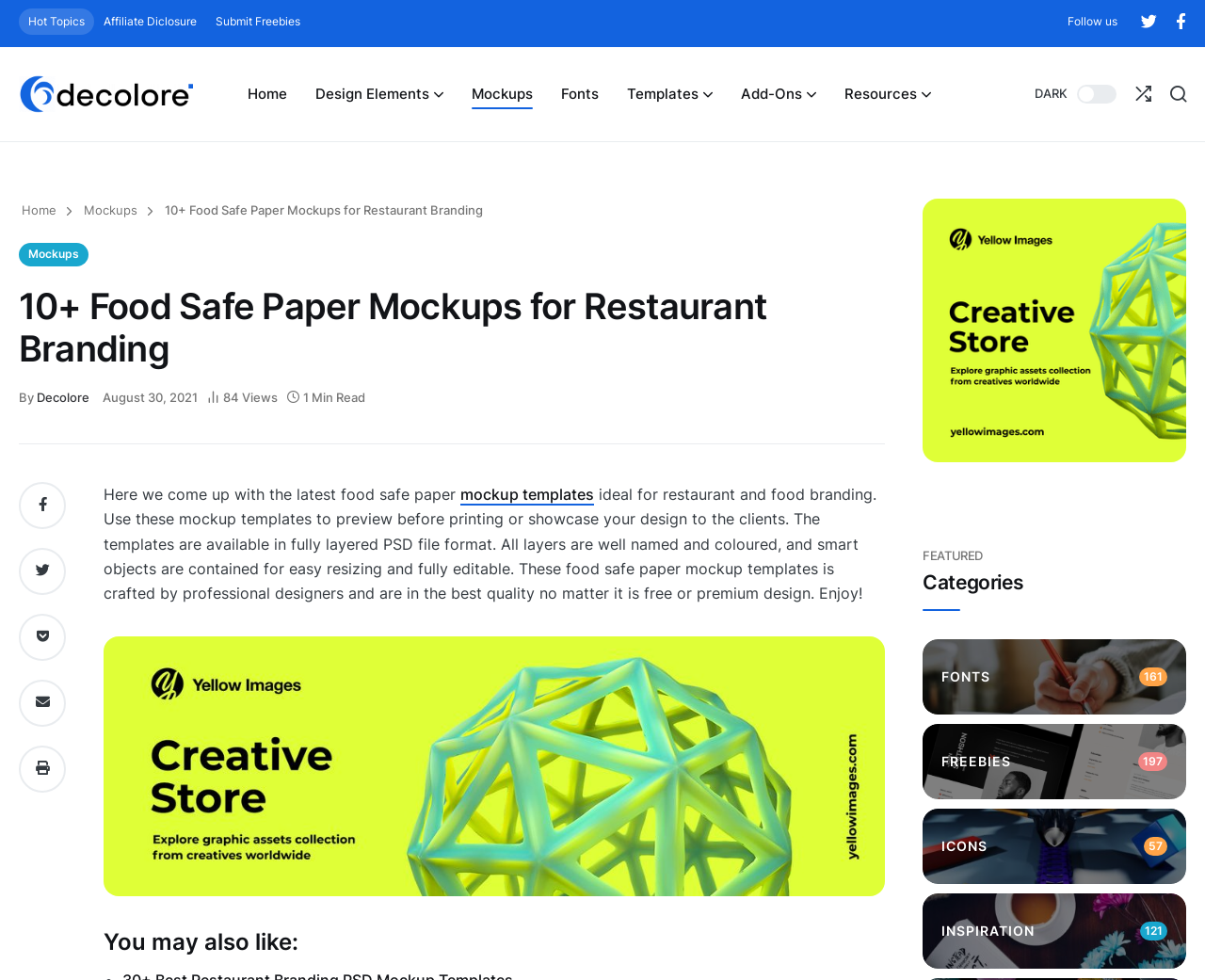Pinpoint the bounding box coordinates of the clickable element to carry out the following instruction: "Follow Decolore on Facebook."

[0.968, 0.004, 0.992, 0.04]